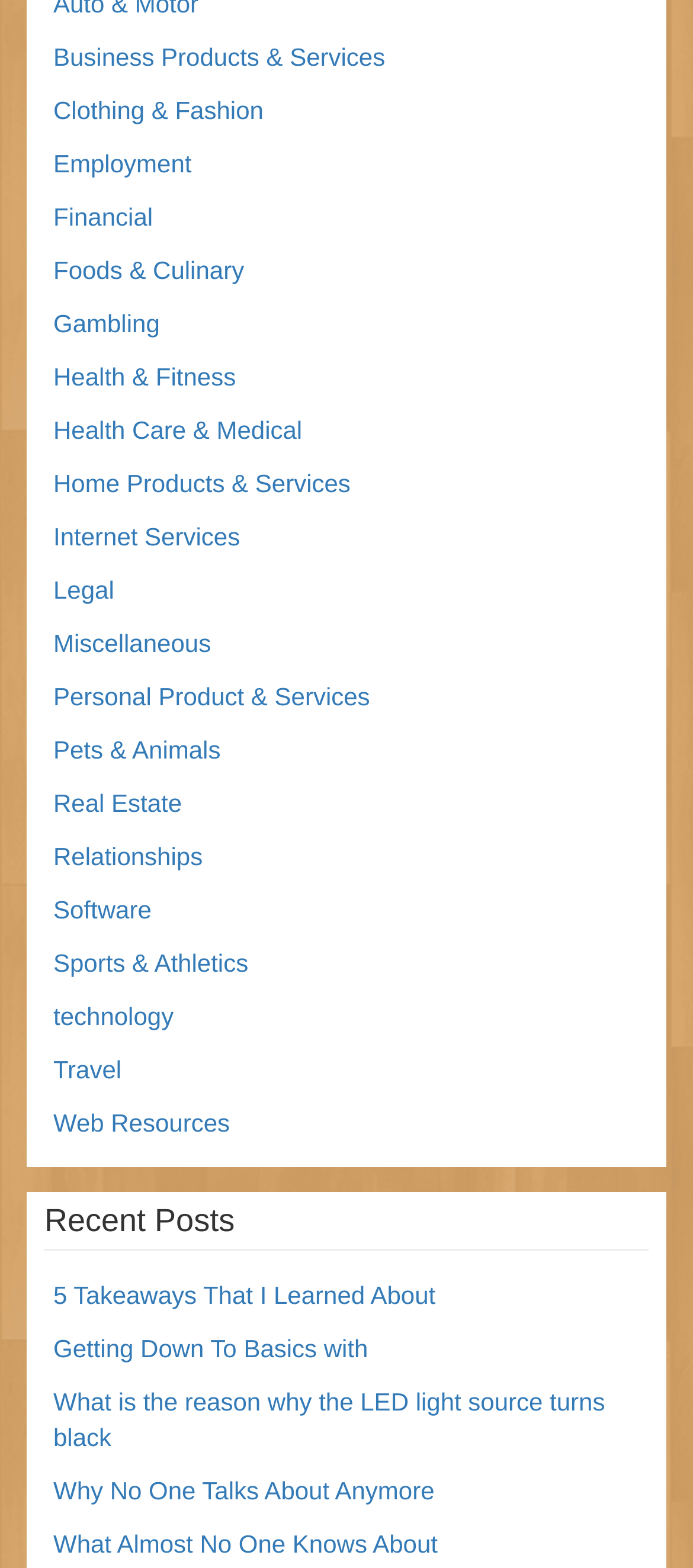Please specify the bounding box coordinates of the area that should be clicked to accomplish the following instruction: "Explore Health & Fitness". The coordinates should consist of four float numbers between 0 and 1, i.e., [left, top, right, bottom].

[0.077, 0.231, 0.34, 0.249]